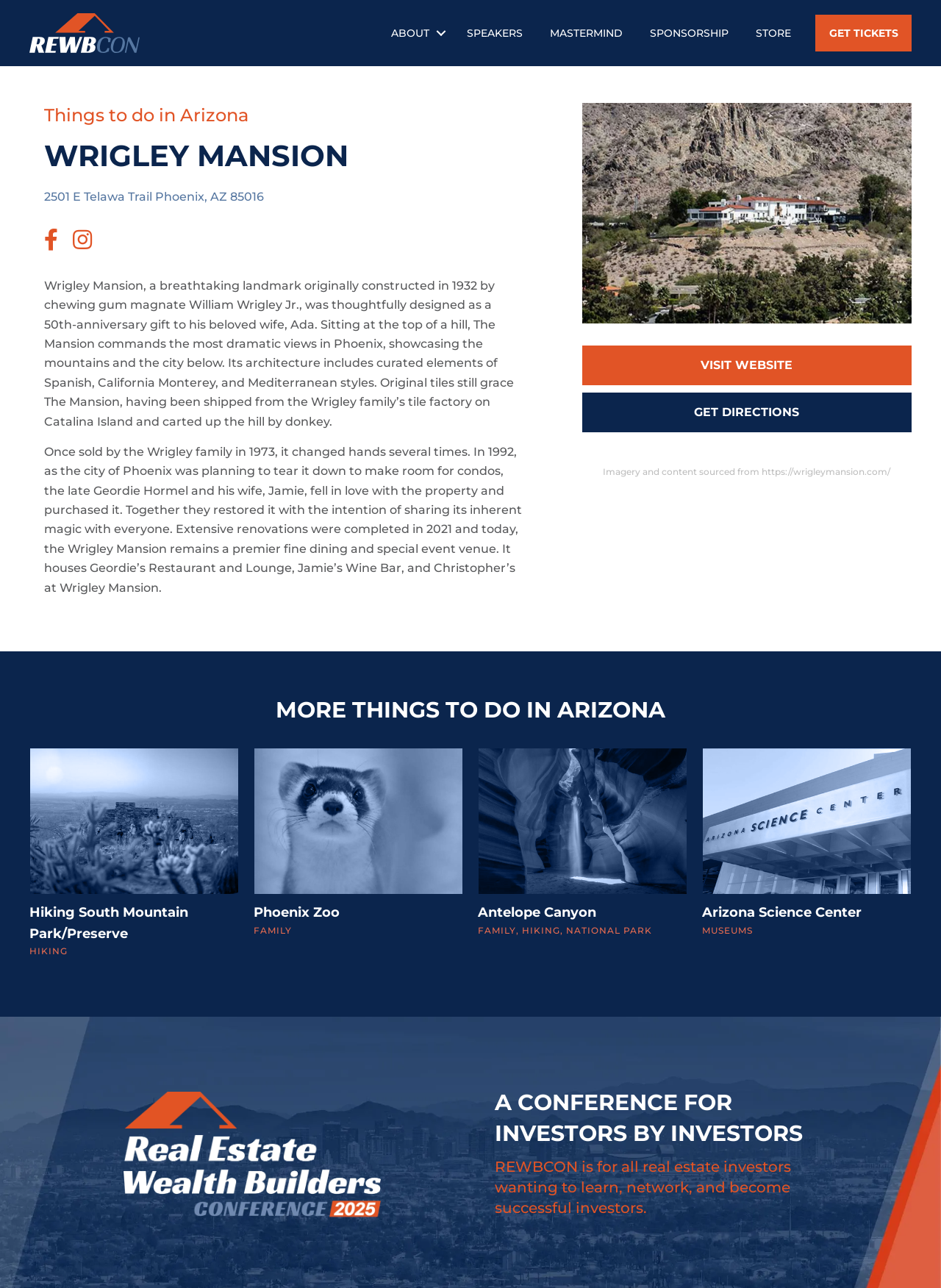Using the element description Sponsorship, predict the bounding box coordinates for the UI element. Provide the coordinates in (top-left x, top-left y, bottom-right x, bottom-right y) format with values ranging from 0 to 1.

[0.677, 0.011, 0.788, 0.04]